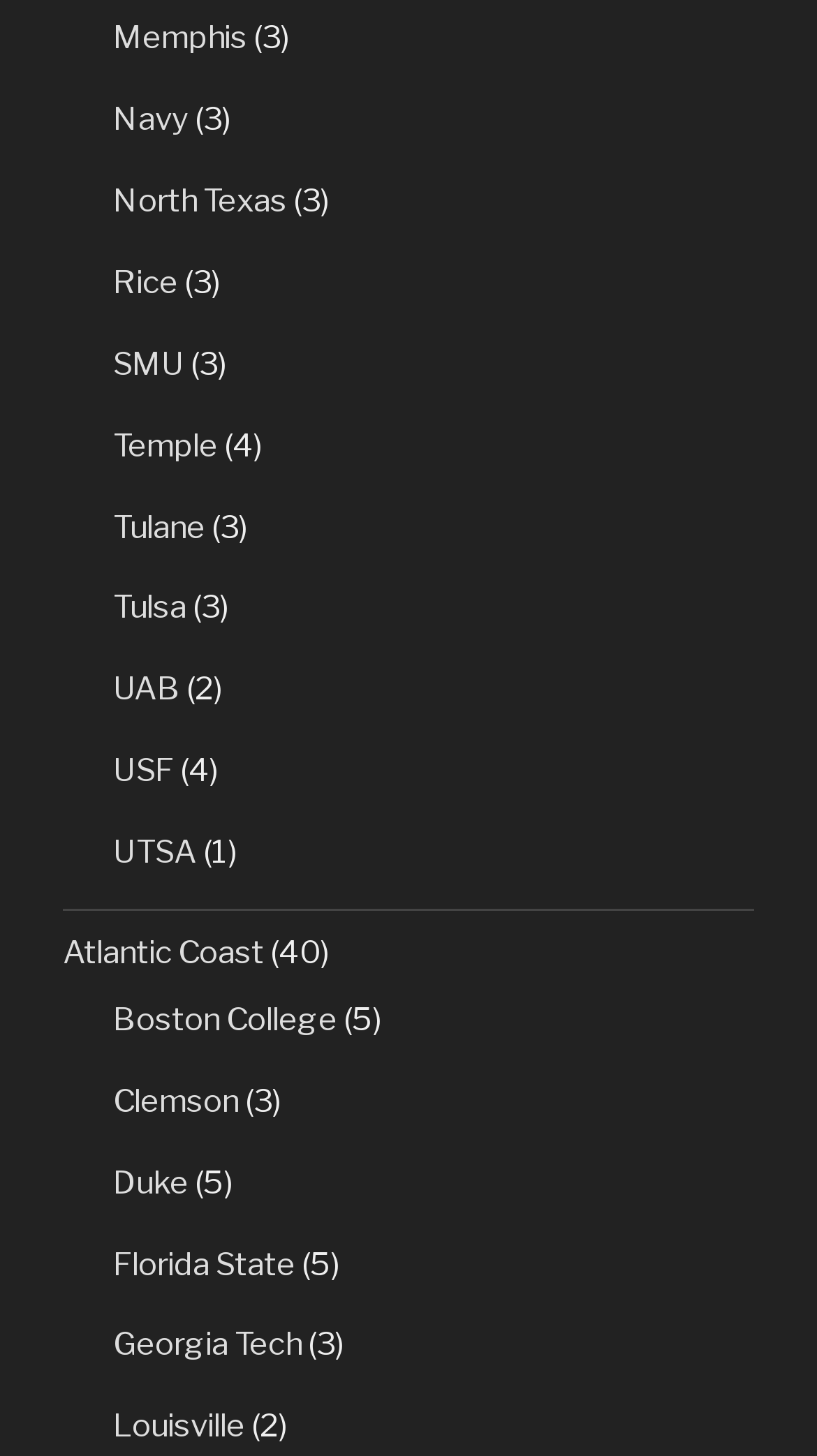Identify the bounding box coordinates of the section to be clicked to complete the task described by the following instruction: "Read popular post about feeling like dying soon". The coordinates should be four float numbers between 0 and 1, formatted as [left, top, right, bottom].

None